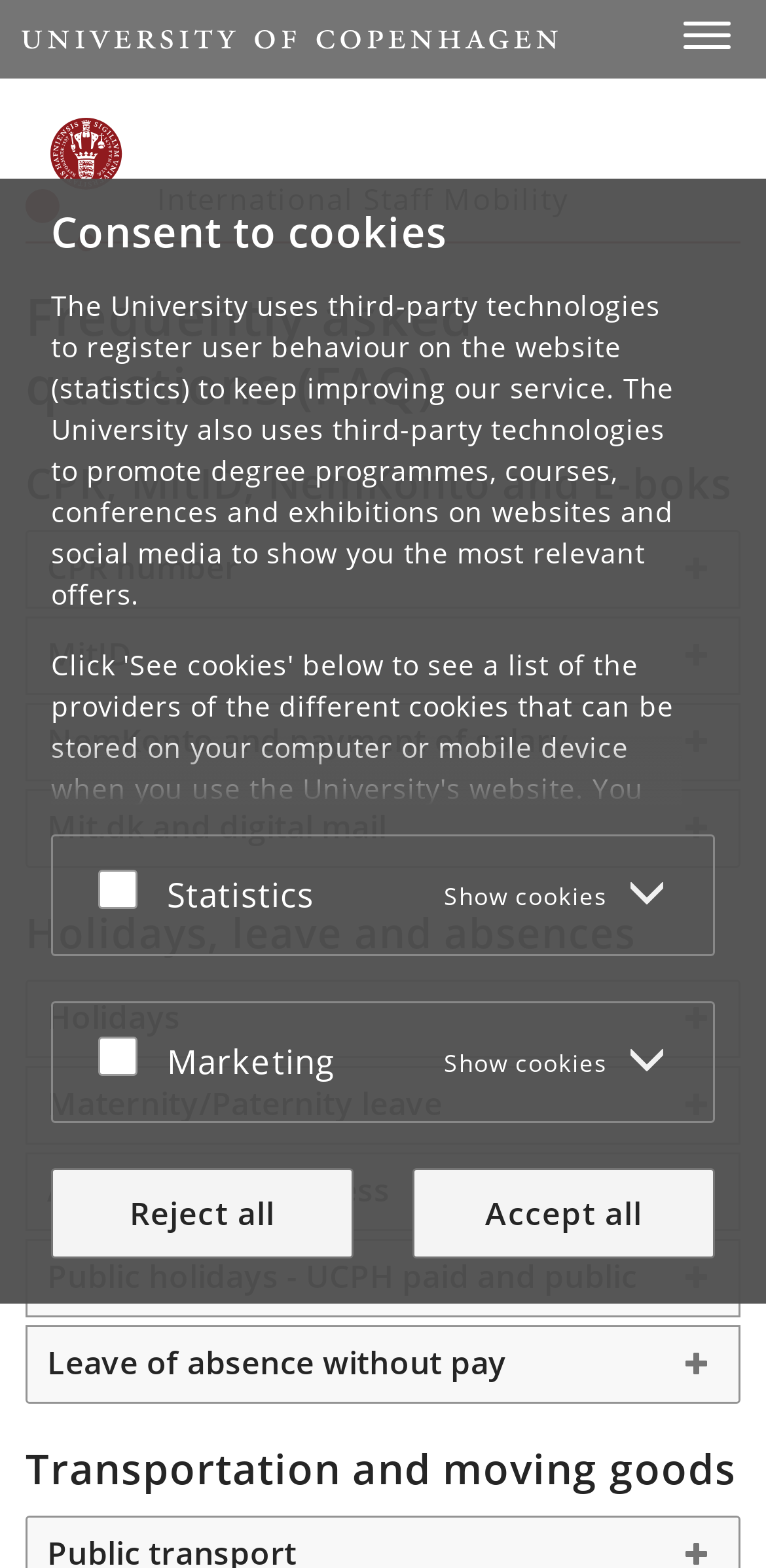Determine the bounding box coordinates for the region that must be clicked to execute the following instruction: "Go to 'International Staff Mobility'".

[0.205, 0.115, 0.744, 0.138]